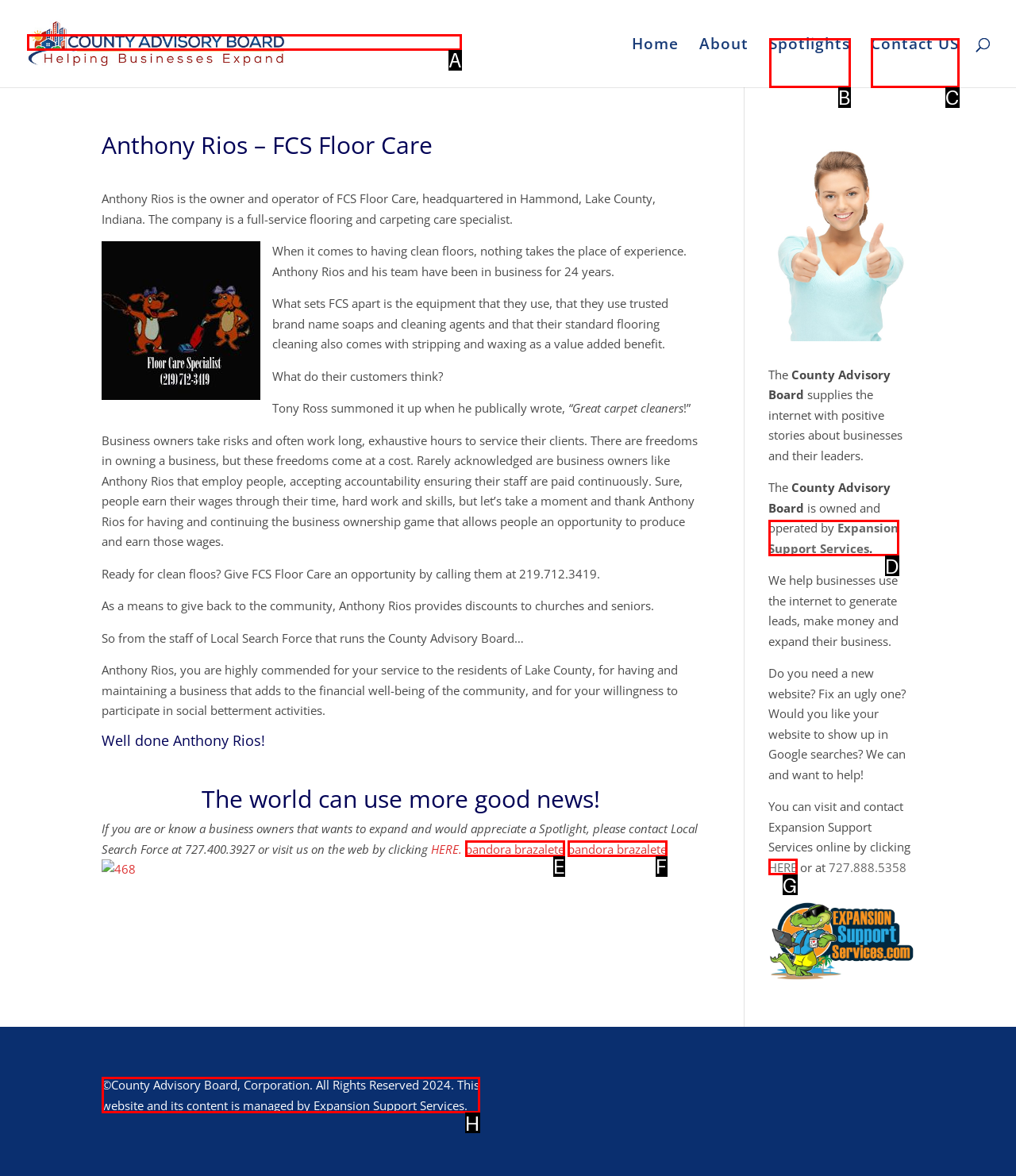Choose the HTML element that best fits the given description: Contact US. Answer by stating the letter of the option.

C